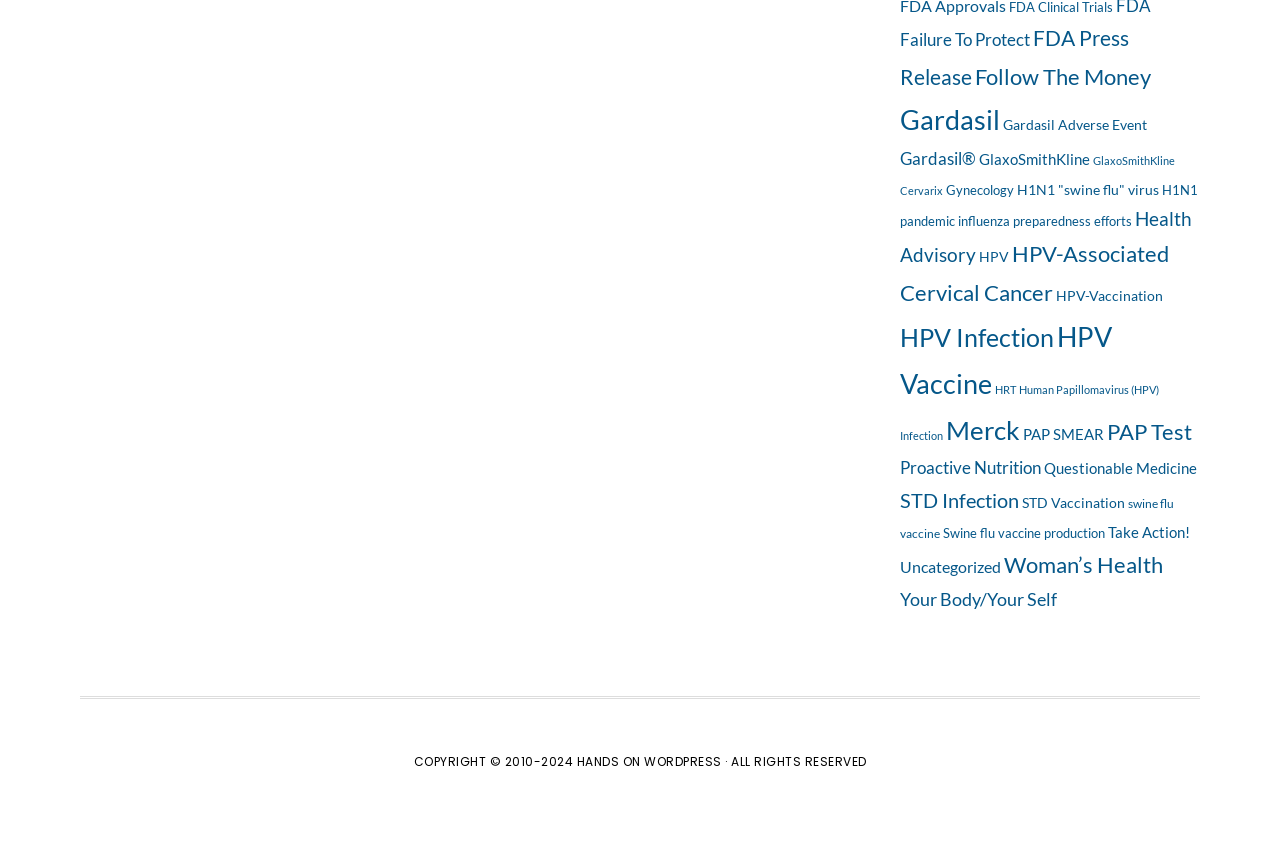Identify the bounding box coordinates of the specific part of the webpage to click to complete this instruction: "Check out Woman’s Health".

[0.784, 0.646, 0.909, 0.678]